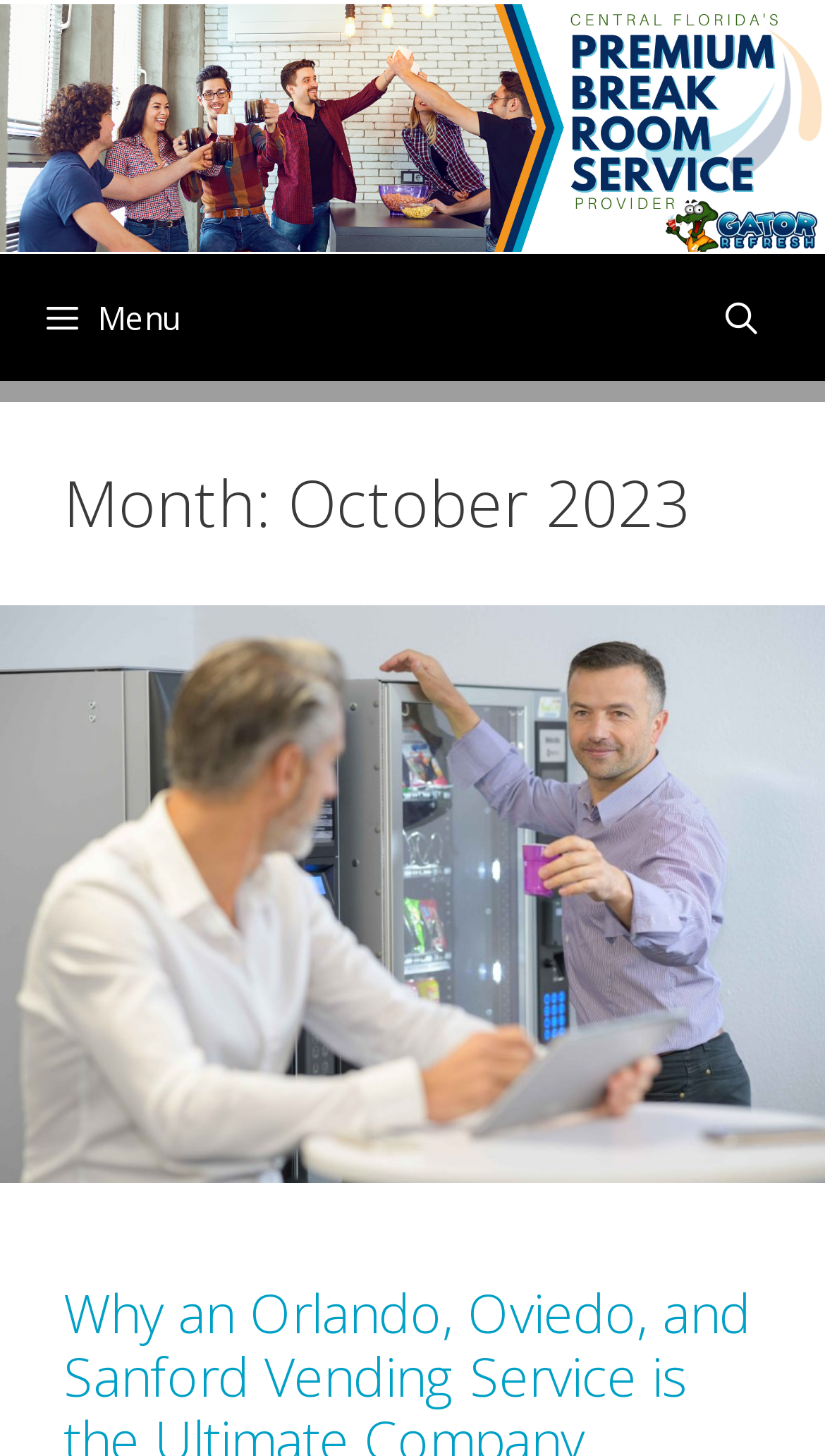Based on the element description: "aria-label="Open Search Bar"", identify the bounding box coordinates for this UI element. The coordinates must be four float numbers between 0 and 1, listed as [left, top, right, bottom].

[0.797, 0.174, 1.0, 0.262]